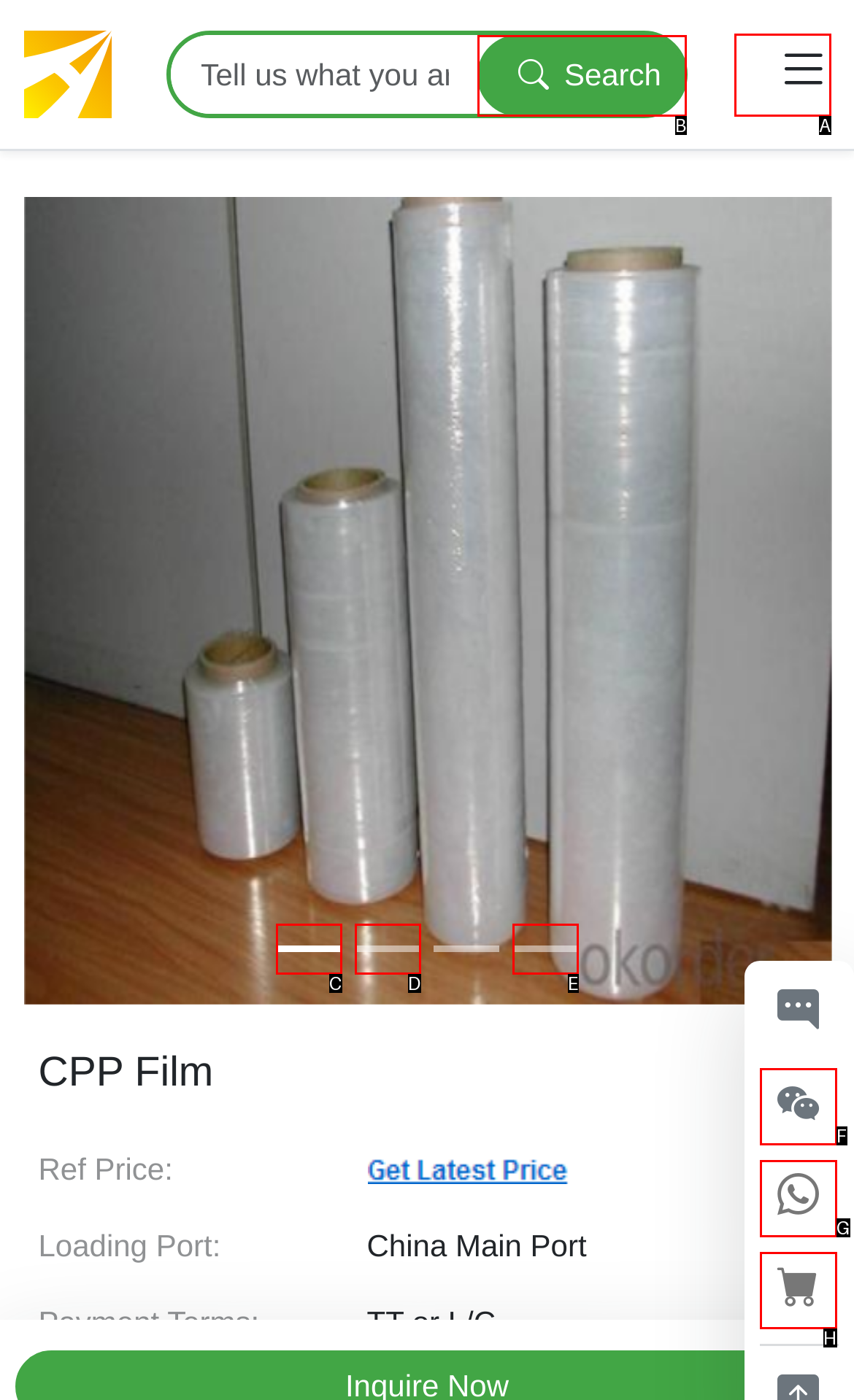Identify the HTML element to click to execute this task: Go to My OKorder Respond with the letter corresponding to the proper option.

A